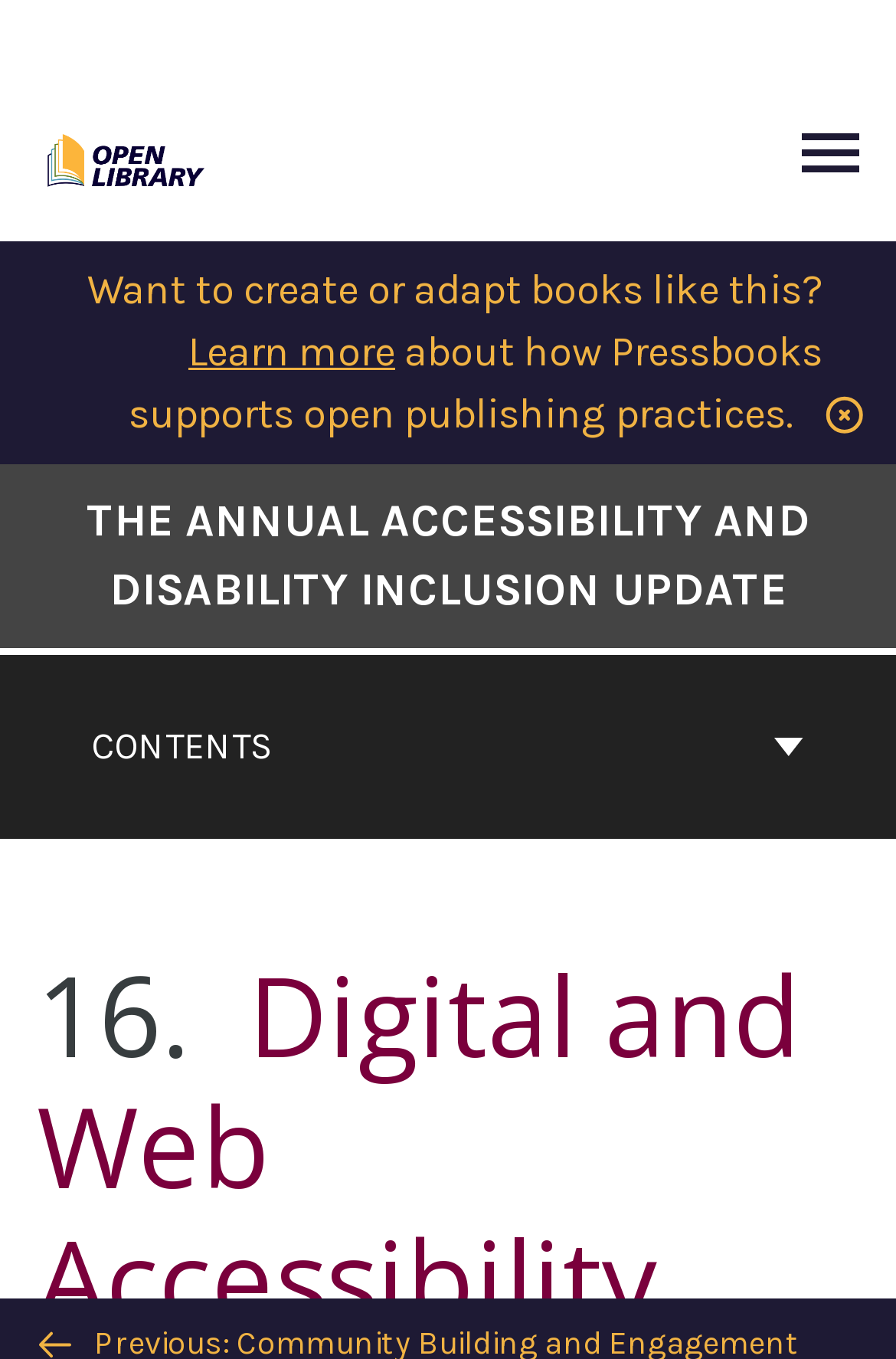How many navigation options are available in the 'Book Contents Navigation' section?
Please give a detailed and elaborate explanation in response to the question.

I found the answer by looking at the 'Book Contents Navigation' section, which contains a single button labeled 'CONTENTS', indicating that there is only one navigation option available.